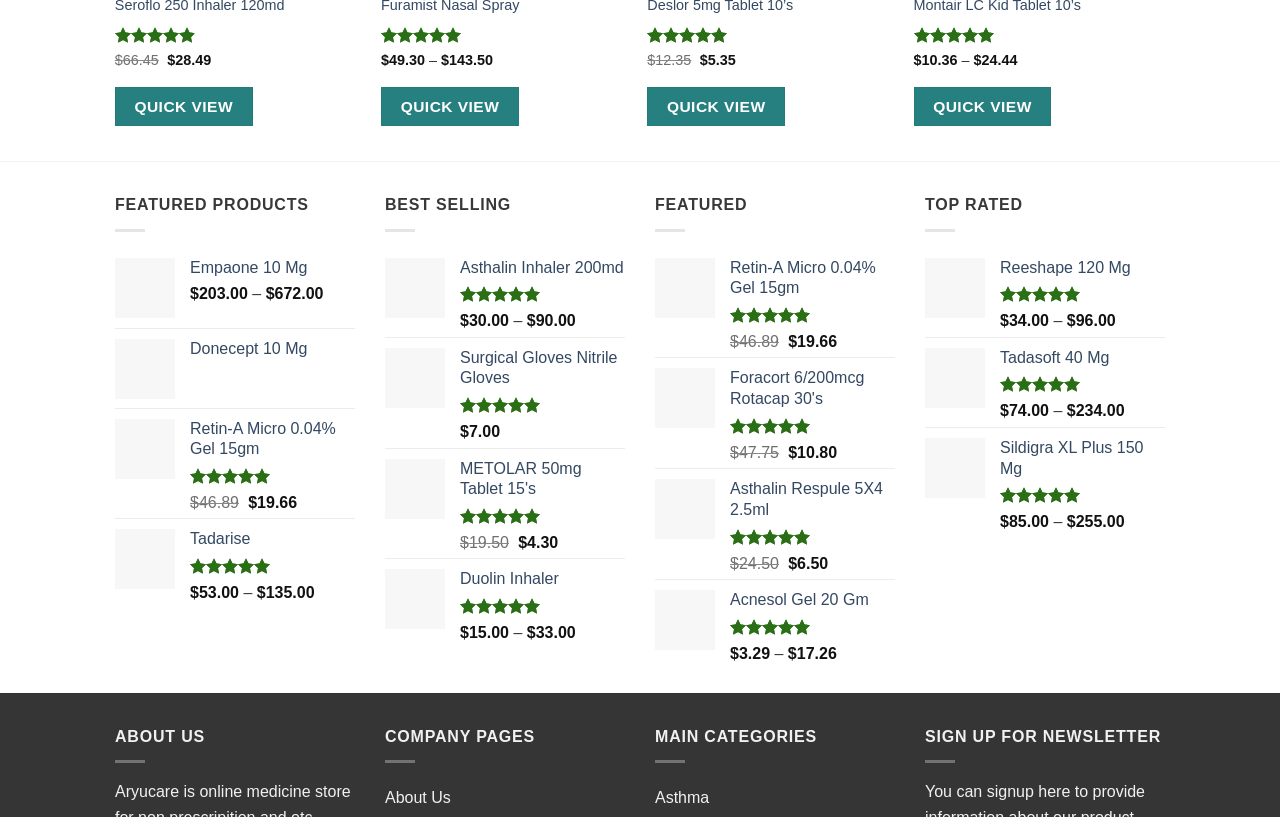What is the current price of the second product?
Please utilize the information in the image to give a detailed response to the question.

The second product has a static text 'Current price is: $28.49.', which indicates its current price.